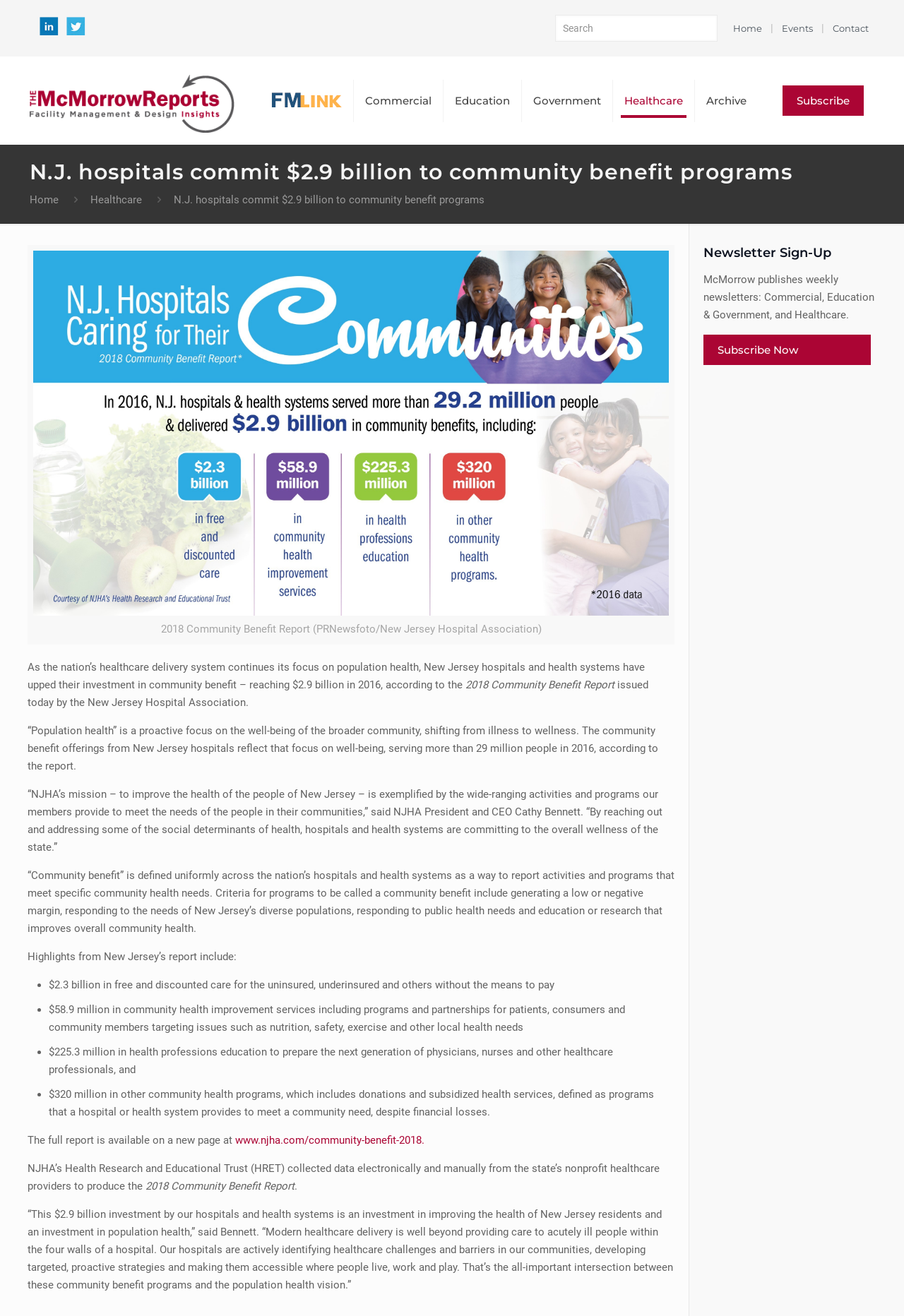Pinpoint the bounding box coordinates of the area that must be clicked to complete this instruction: "Search".

[0.614, 0.011, 0.794, 0.031]